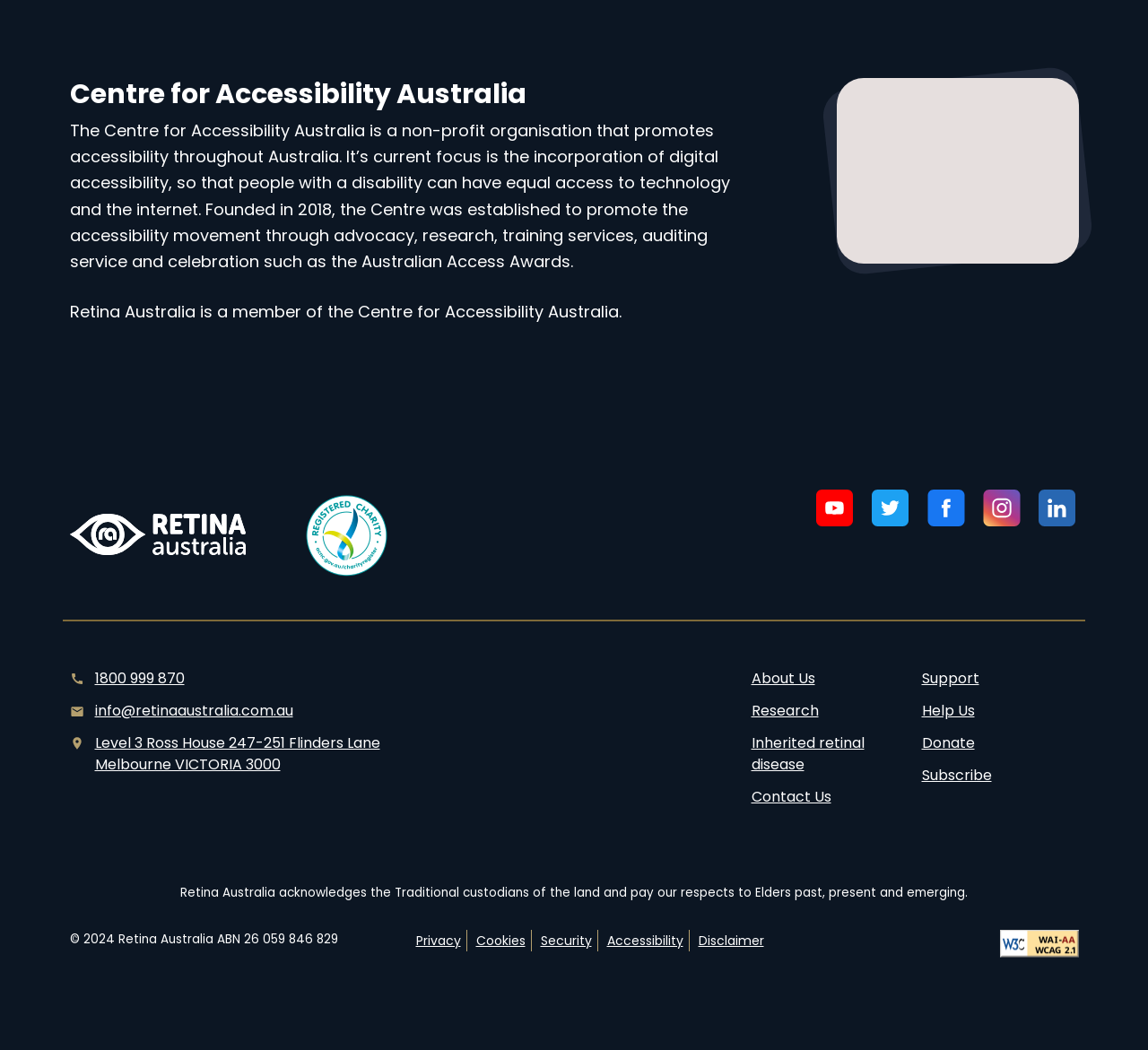Could you locate the bounding box coordinates for the section that should be clicked to accomplish this task: "Follow Retina Australia on Youtube".

[0.711, 0.463, 0.756, 0.502]